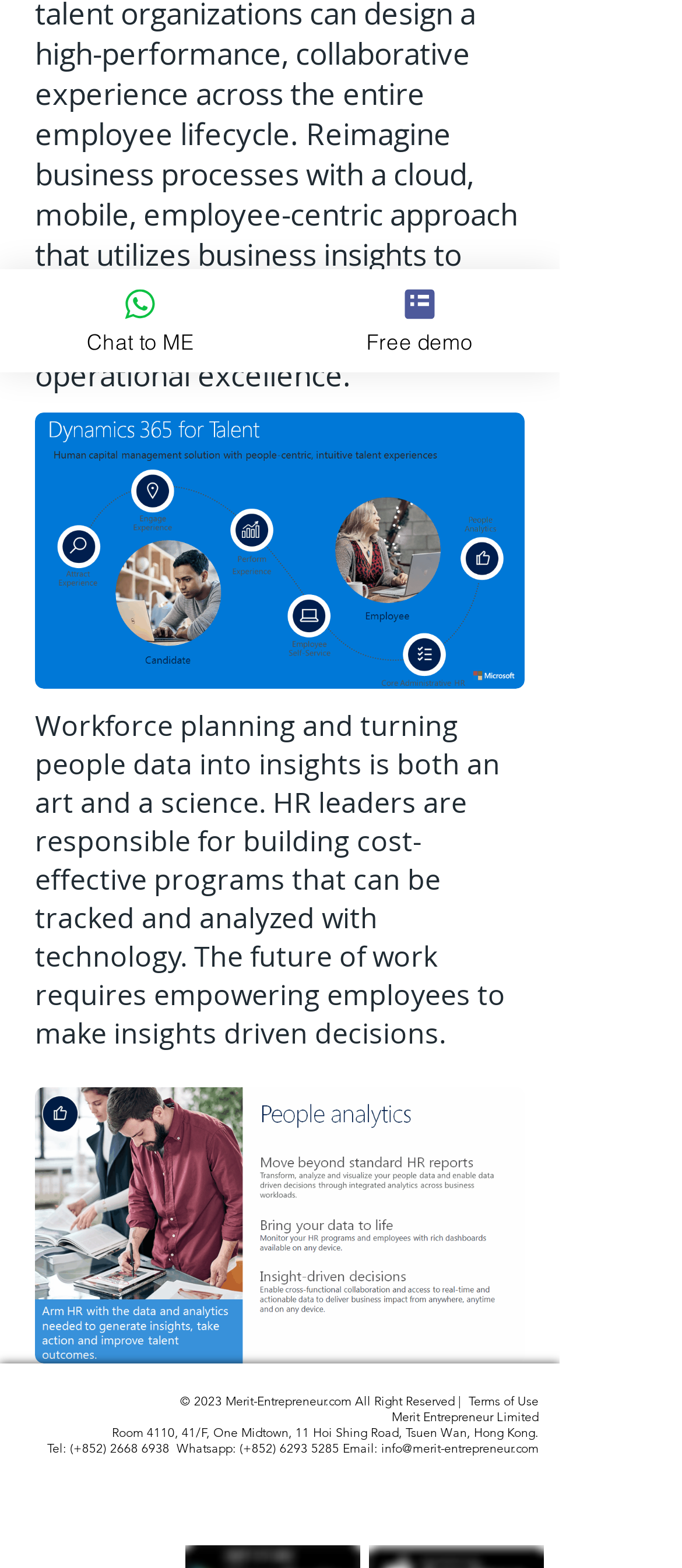Using the element description 6293 5285, predict the bounding box coordinates for the UI element. Provide the coordinates in (top-left x, top-left y, bottom-right x, bottom-right y) format with values ranging from 0 to 1.

[0.41, 0.919, 0.497, 0.929]